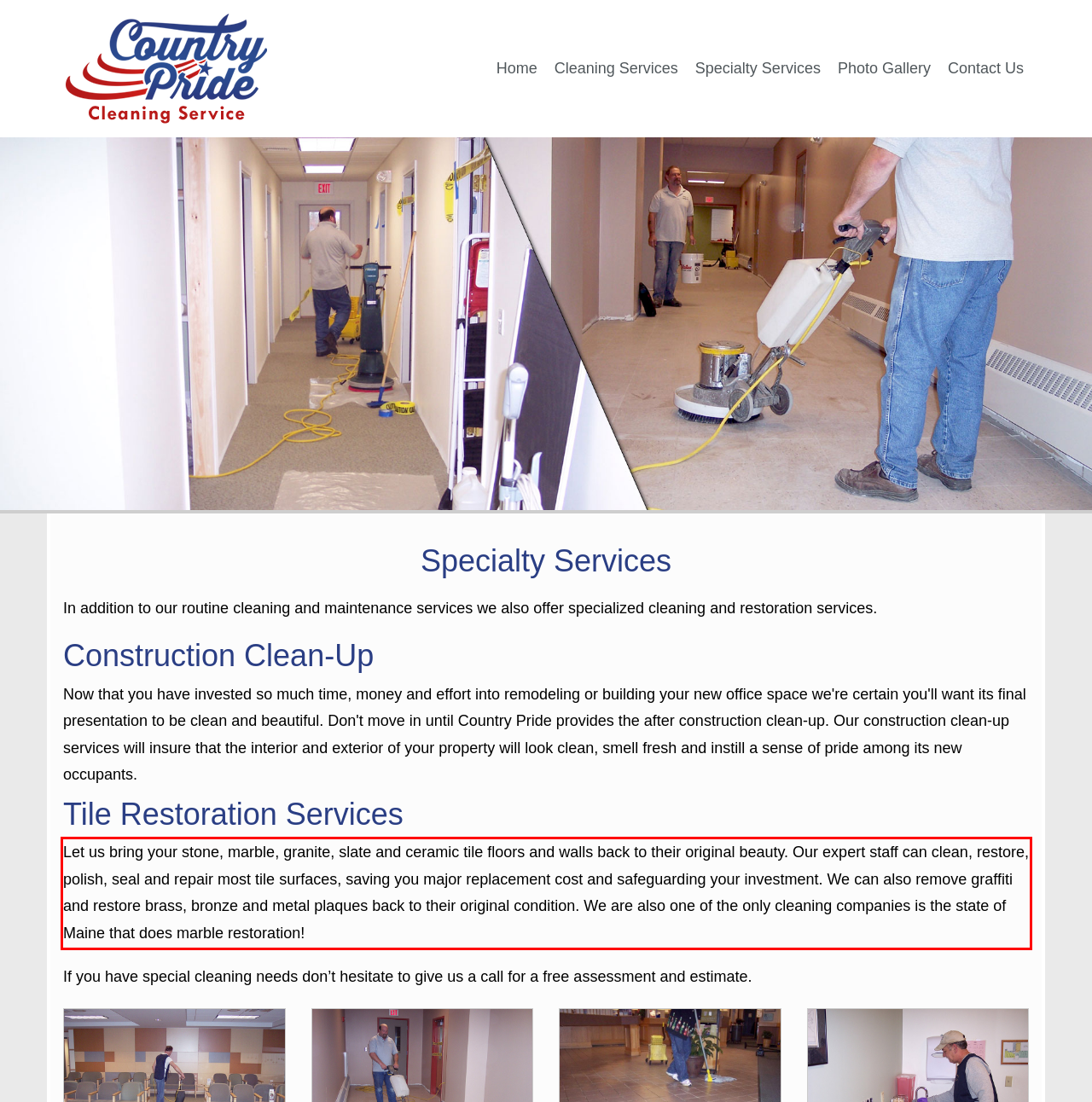You are provided with a webpage screenshot that includes a red rectangle bounding box. Extract the text content from within the bounding box using OCR.

Let us bring your stone, marble, granite, slate and ceramic tile floors and walls back to their original beauty. Our expert staff can clean, restore, polish, seal and repair most tile surfaces, saving you major replacement cost and safeguarding your investment. We can also remove graffiti and restore brass, bronze and metal plaques back to their original condition. We are also one of the only cleaning companies is the state of Maine that does marble restoration!